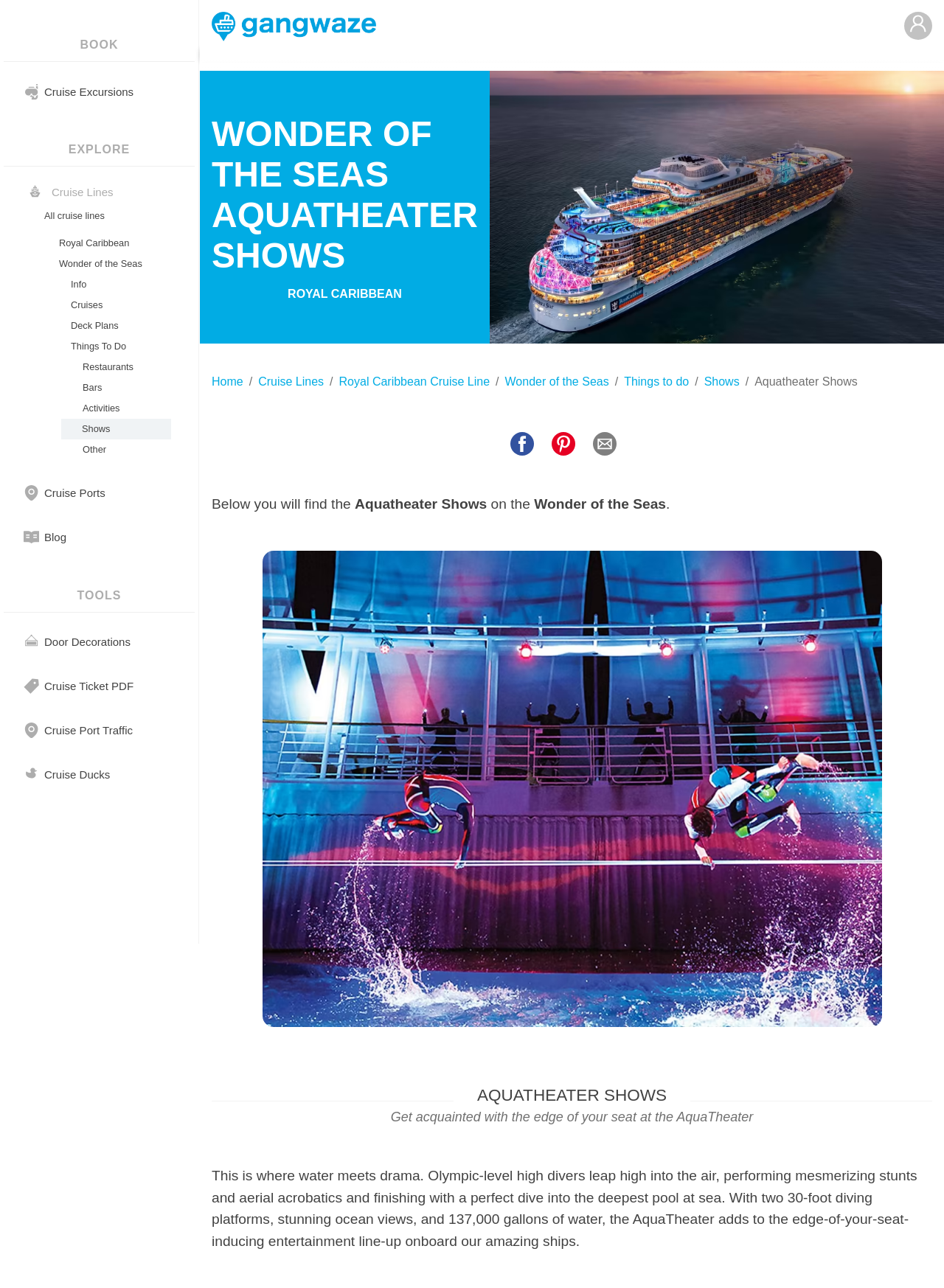Articulate a detailed summary of the webpage's content and design.

The webpage is about the Aquatheater Shows on the Wonder of the Seas cruise ship. At the top, there are three headings: "BOOK", "EXPLORE", and "TOOLS", each with accompanying images. Below these headings, there are several links to different sections of the website, including "Cruise Excursions", "Cruise Lines", and "Deck Plans".

On the left side of the page, there is a navigation menu with links to various parts of the website, including "Home", "Cruise Lines", "Royal Caribbean", and "Wonder of the Seas". There are also links to specific sections, such as "Things to do" and "Shows".

The main content of the page is about the Aquatheater Shows, with a heading that reads "WONDER OF THE SEAS AQUATHEATER SHOWS". There is a brief introduction to the shows, followed by a detailed description of the performances, which include Olympic-level high divers performing stunts and aerial acrobatics.

There are several images on the page, including a logo for Gangwaze, a user icon, and an image of the Aquatheater Shows. There are also three social media buttons to share the content on Facebook, Pinterest, and via email.

At the bottom of the page, there is a horizontal separator, followed by a heading that reads "AQUATHEATER SHOWS" and a brief summary of the shows. The page ends with a detailed description of the performances and the AquaTheater itself.